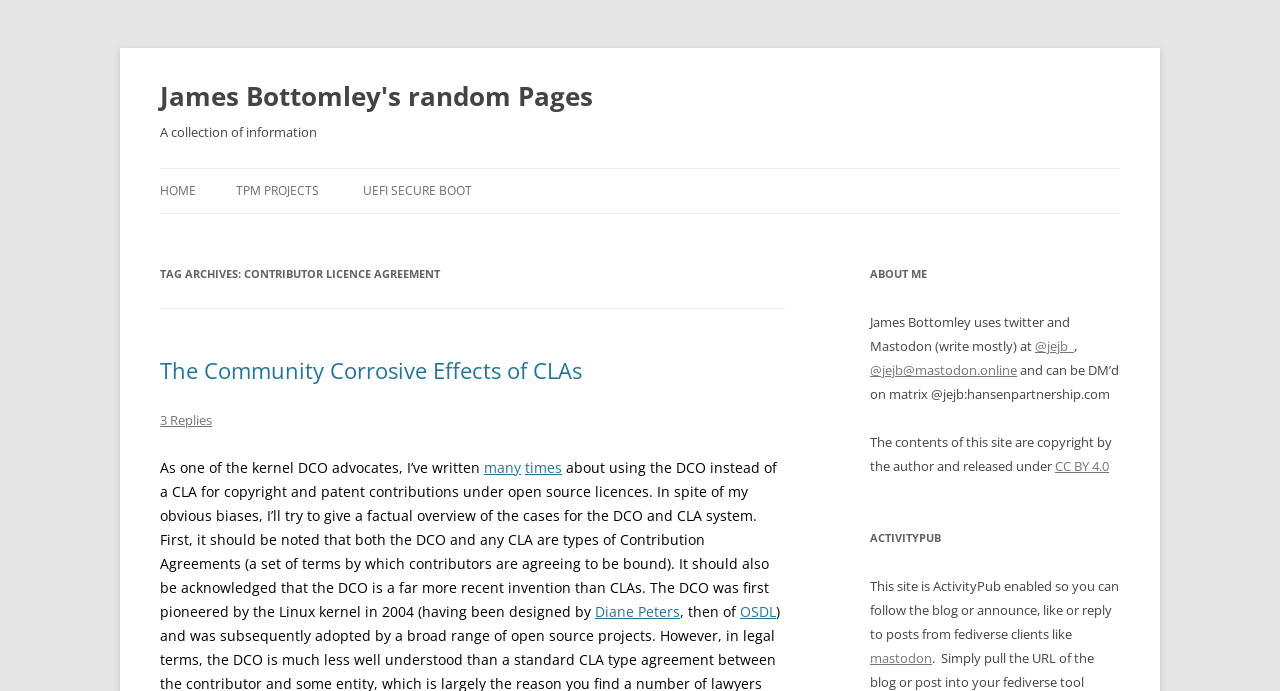Provide the bounding box coordinates in the format (top-left x, top-left y, bottom-right x, bottom-right y). All values are floating point numbers between 0 and 1. Determine the bounding box coordinate of the UI element described as: 3 Replies

[0.125, 0.594, 0.166, 0.62]